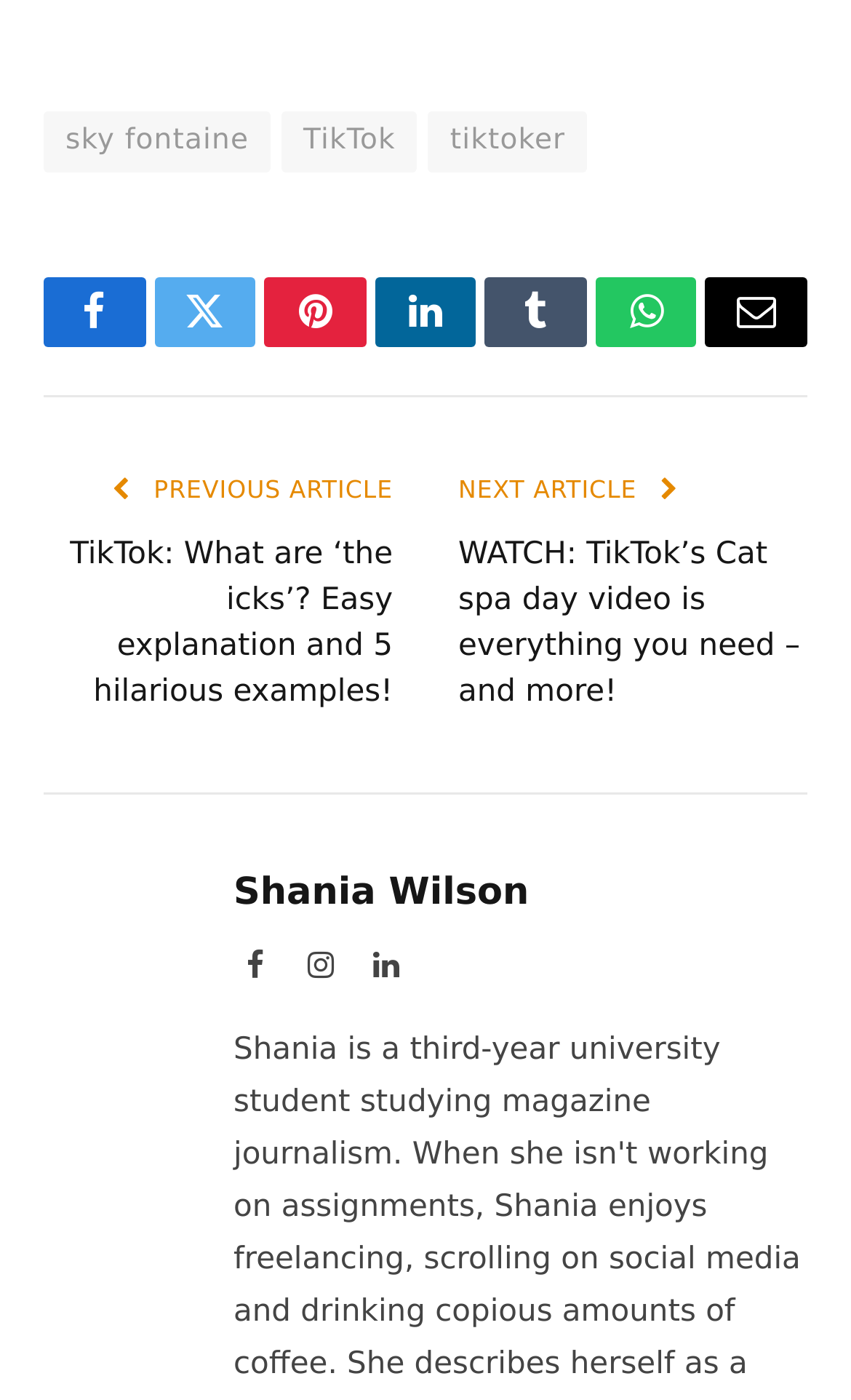Find the bounding box coordinates for the UI element whose description is: "Facebook". The coordinates should be four float numbers between 0 and 1, in the format [left, top, right, bottom].

[0.274, 0.674, 0.326, 0.705]